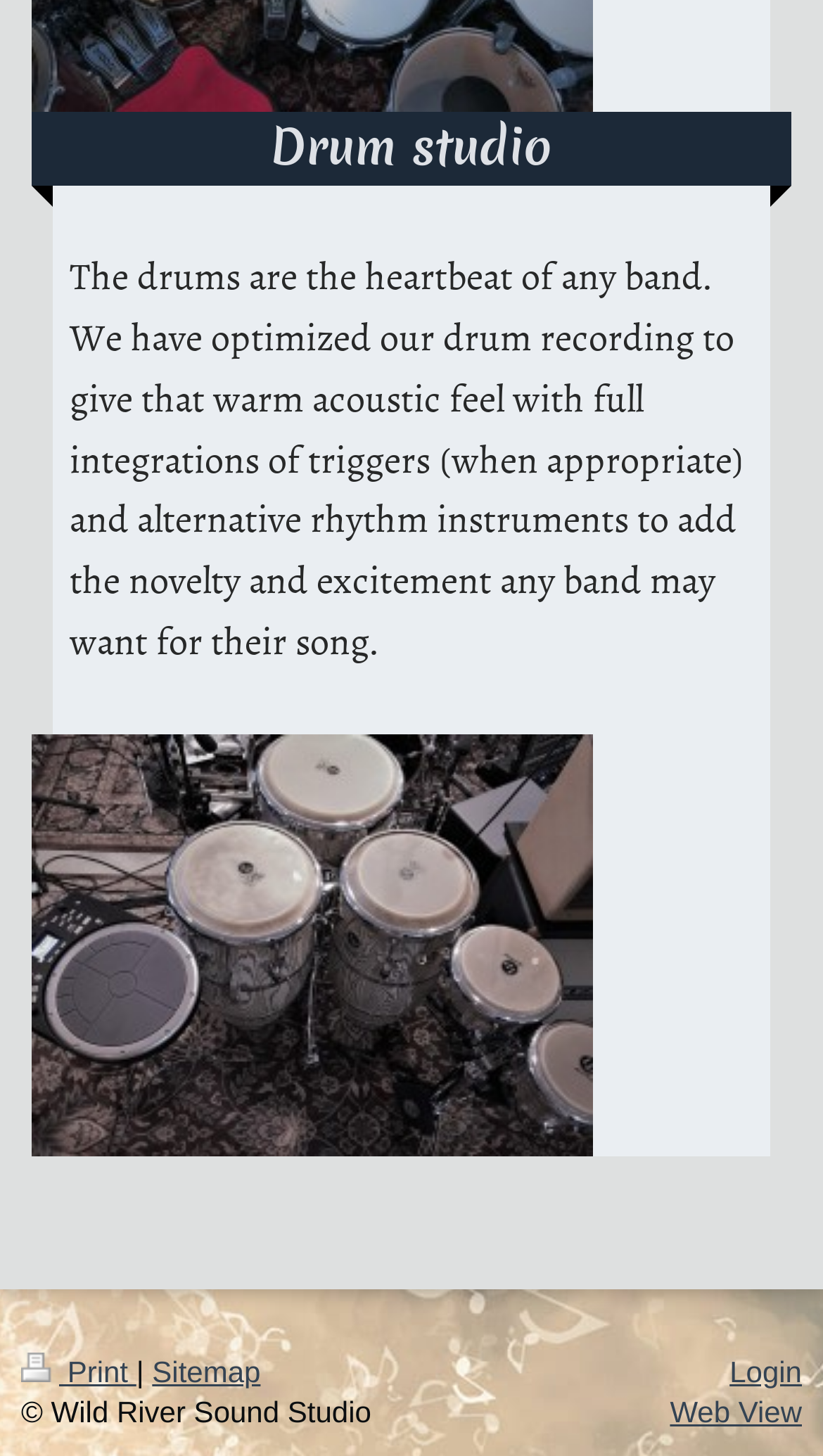Respond with a single word or phrase to the following question: How many links are present at the bottom of the page?

4